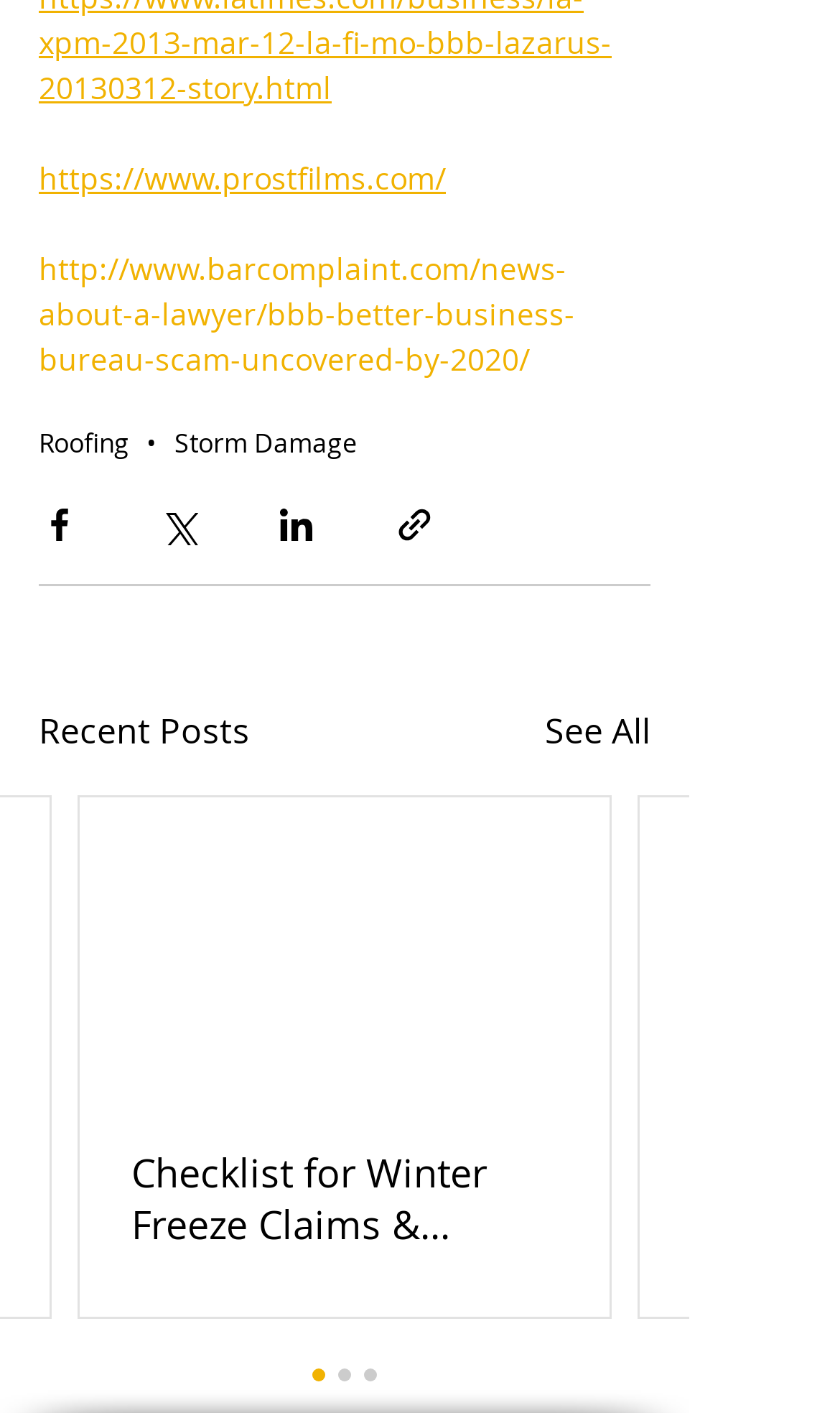Please provide the bounding box coordinates for the element that needs to be clicked to perform the instruction: "Open navigation menu". The coordinates must consist of four float numbers between 0 and 1, formatted as [left, top, right, bottom].

None